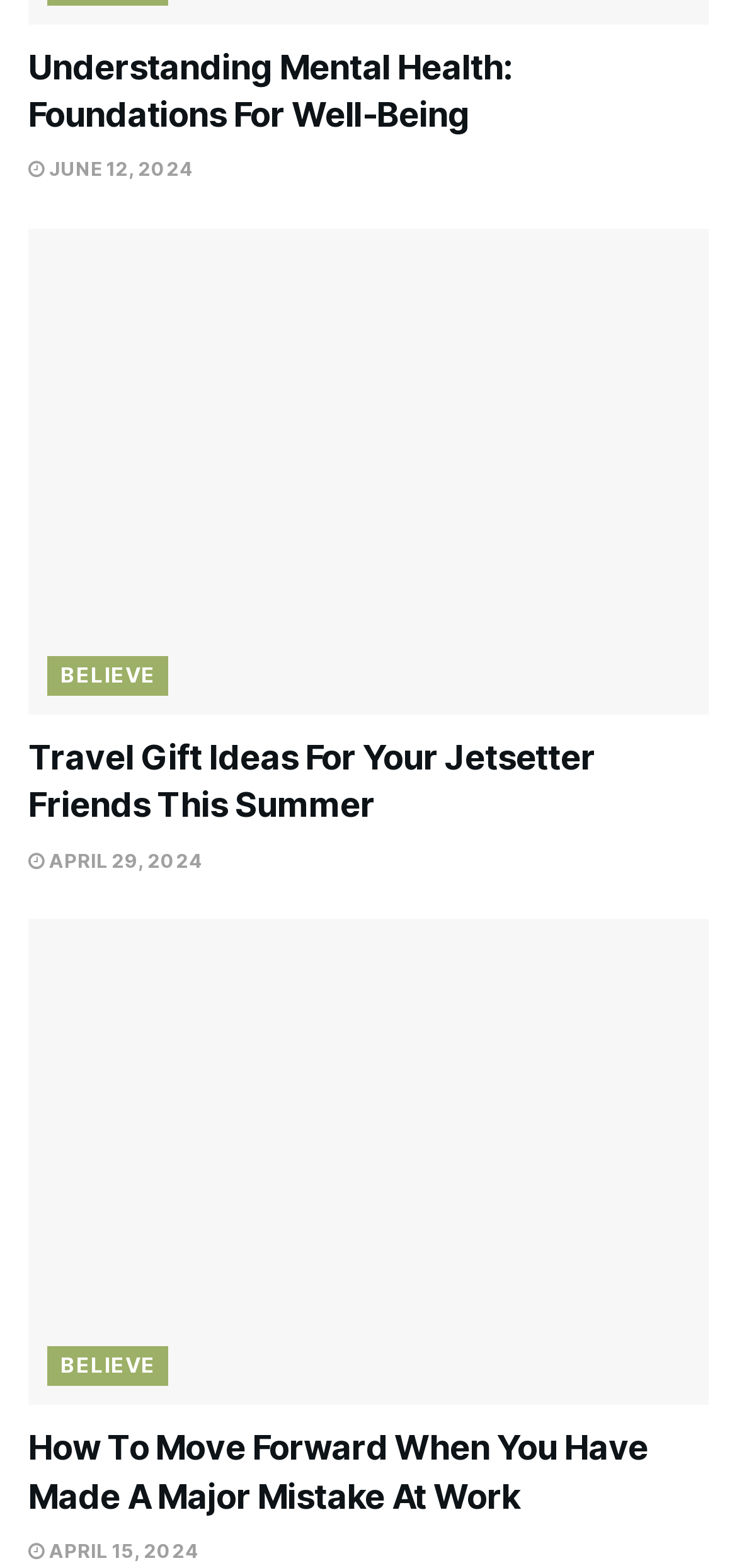Determine the bounding box coordinates of the clickable element to achieve the following action: 'read the 'BELIEVE' post'. Provide the coordinates as four float values between 0 and 1, formatted as [left, top, right, bottom].

[0.064, 0.419, 0.228, 0.444]